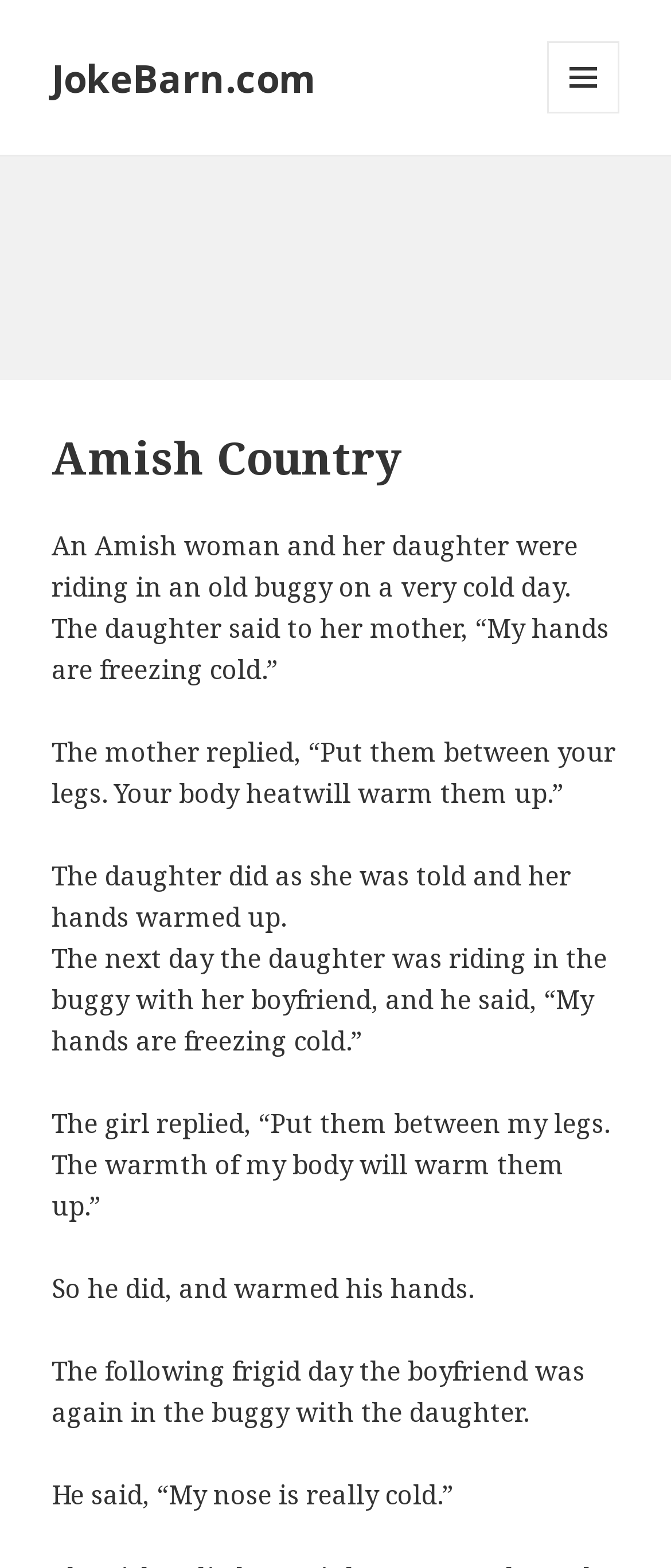Analyze the image and give a detailed response to the question:
How does the daughter warm up her hands?

According to the story, the mother tells the daughter to put her hands between her legs to warm them up, and the daughter does so, which warms up her hands.